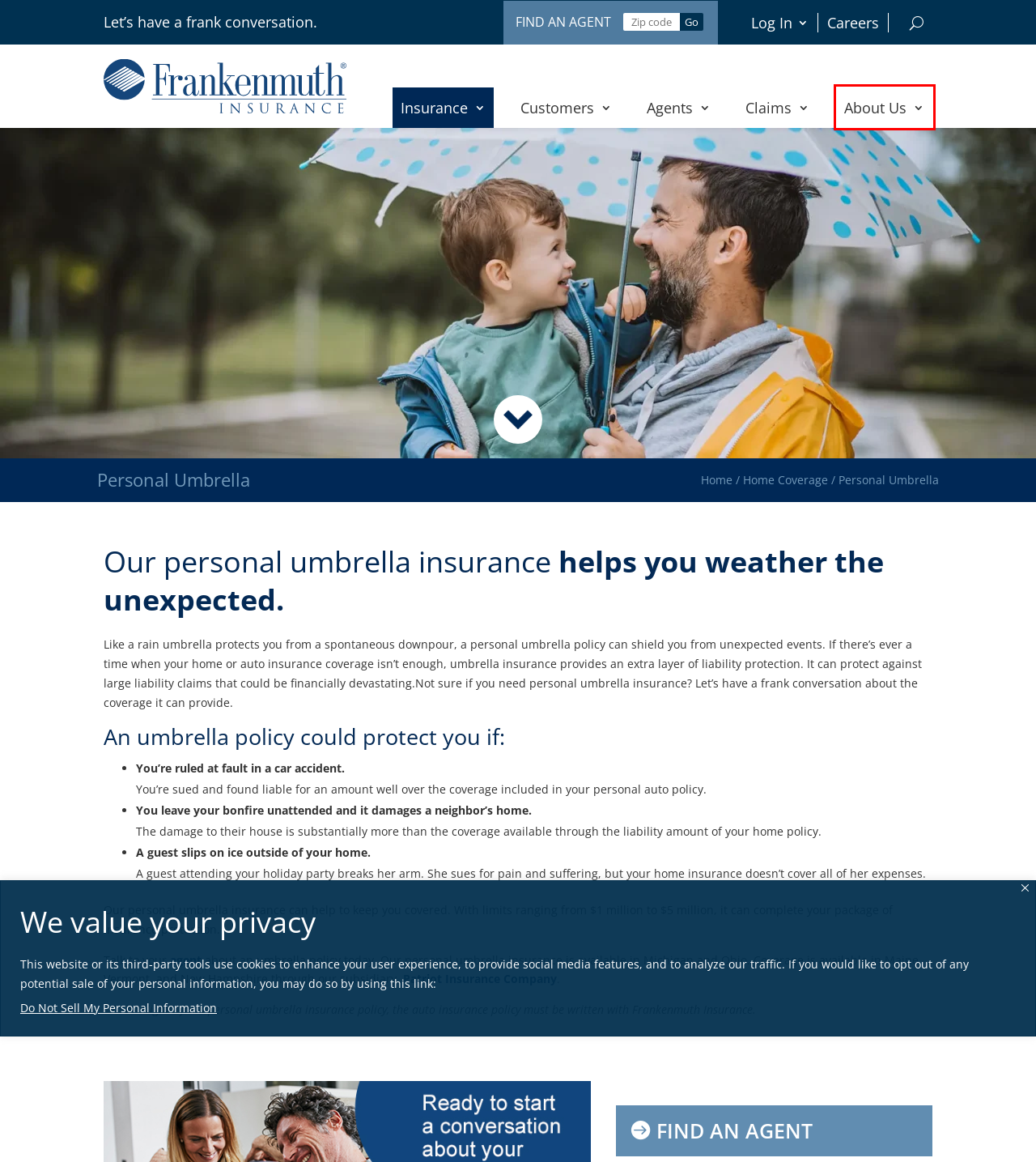Review the webpage screenshot provided, noting the red bounding box around a UI element. Choose the description that best matches the new webpage after clicking the element within the bounding box. The following are the options:
A. About Frankenmuth Insurance: Let's have a frank conversation
B. Patriot Insurance Company: A True Insurance Partner
C. Insurance Careers | Job Opportunities | Frankenmuth Insurance
D. Homeowners Insurance Michigan | Homeowners Insurance Ohio
E. Find An Agent Near You | Insurance Agents | Frankenmuth Insurance
F. File an Insurance Claim - Frankenmuth Insurance
G. Explore Frankenmuth Insurance Customer Service
H. Frankenmuth Insurance: Business, Home, Auto & Life Insurance

A